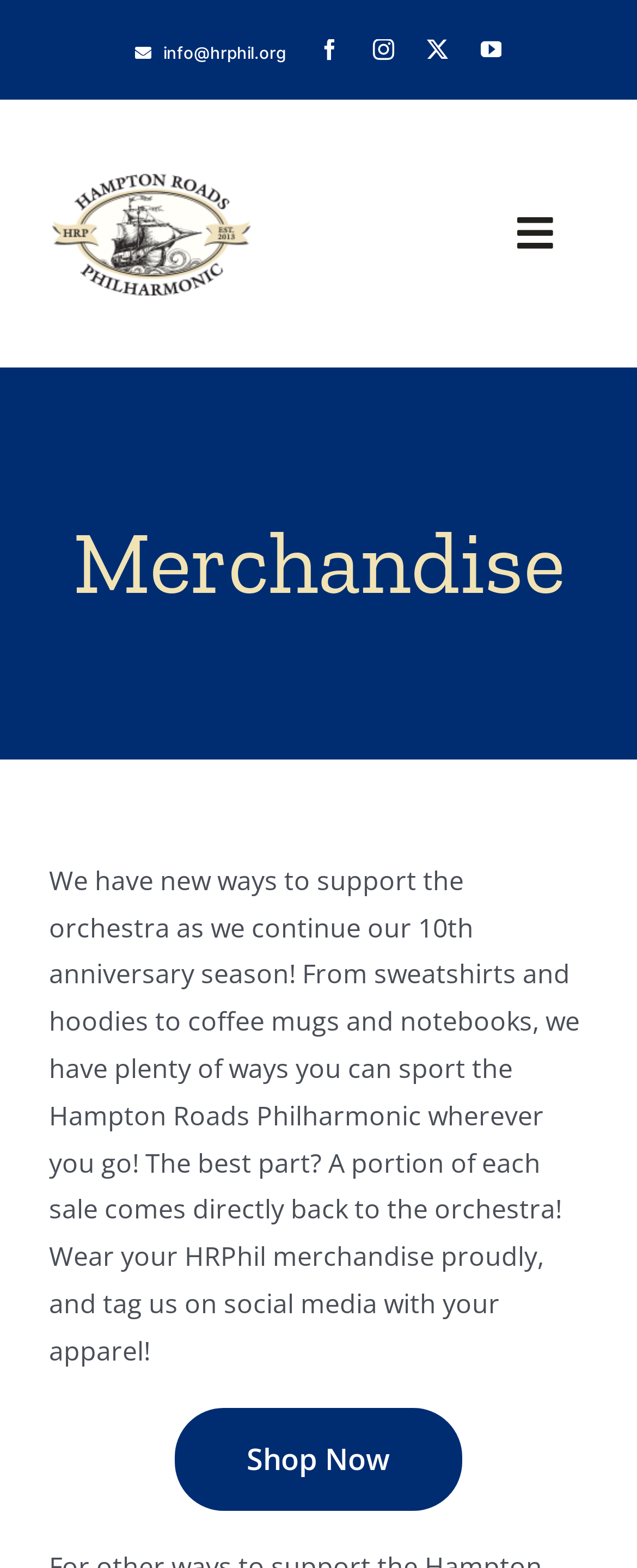Using the format (top-left x, top-left y, bottom-right x, bottom-right y), provide the bounding box coordinates for the described UI element. All values should be floating point numbers between 0 and 1: aria-label="hrp_logo_color"

[0.077, 0.081, 0.395, 0.104]